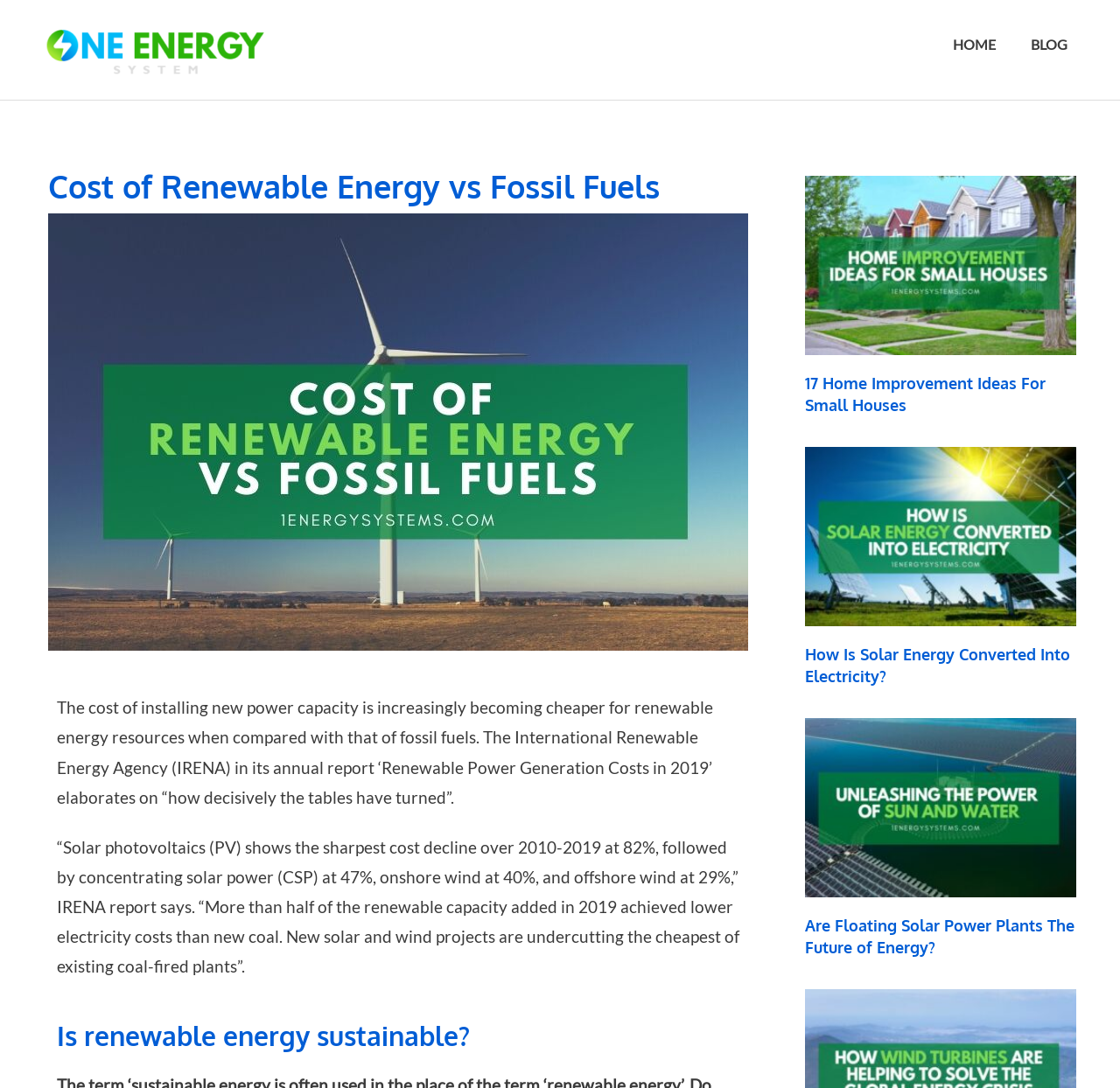Provide your answer to the question using just one word or phrase: How many articles are on this webpage?

3